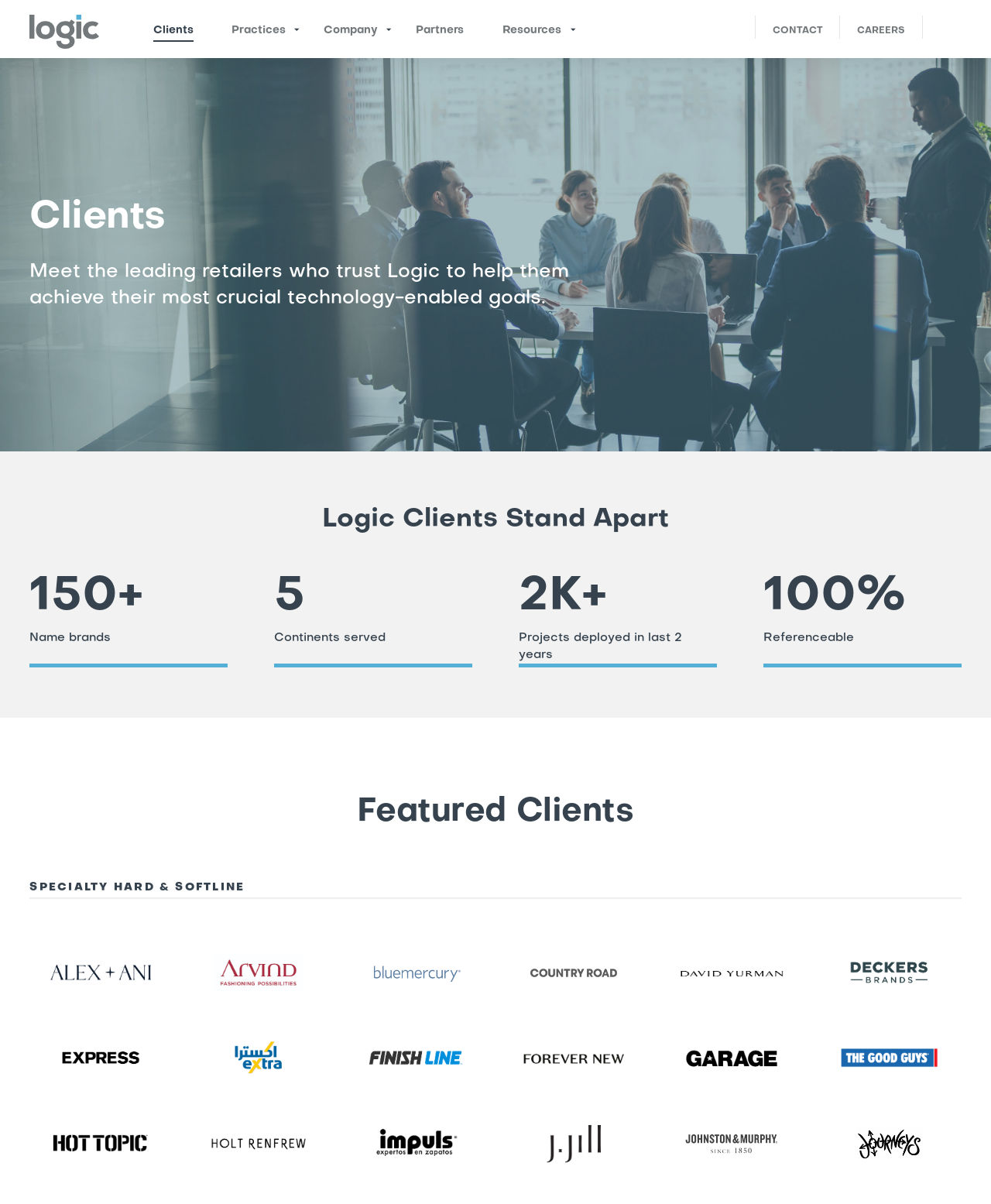Specify the bounding box coordinates of the element's area that should be clicked to execute the given instruction: "Search for something". The coordinates should be four float numbers between 0 and 1, i.e., [left, top, right, bottom].

None